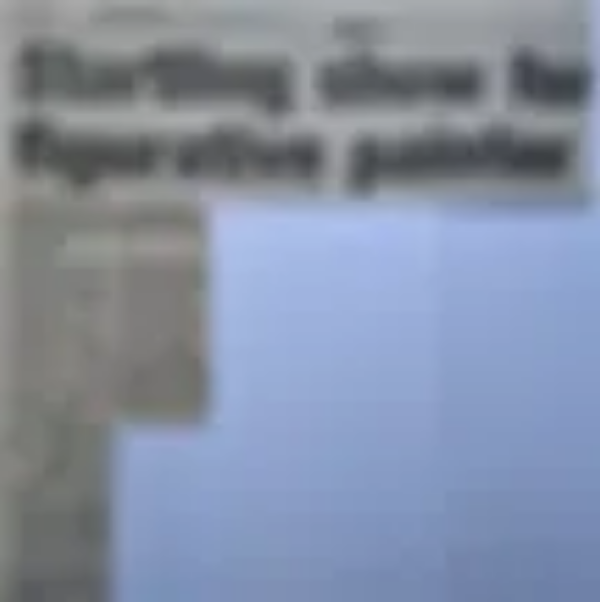Convey all the details present in the image.

The image features a newspaper headline that reads, "Starting show for perspective painter." The text is prominently displayed, suggesting a focus on an exhibition or event related to a painter known for their unique approach to perspective in art. The background is filled with neutral tones, creating a subtle contrast that enhances the visibility of the headline. This caption indicates an important cultural or artistic event, inviting readers to learn more about the featured painter and their work.